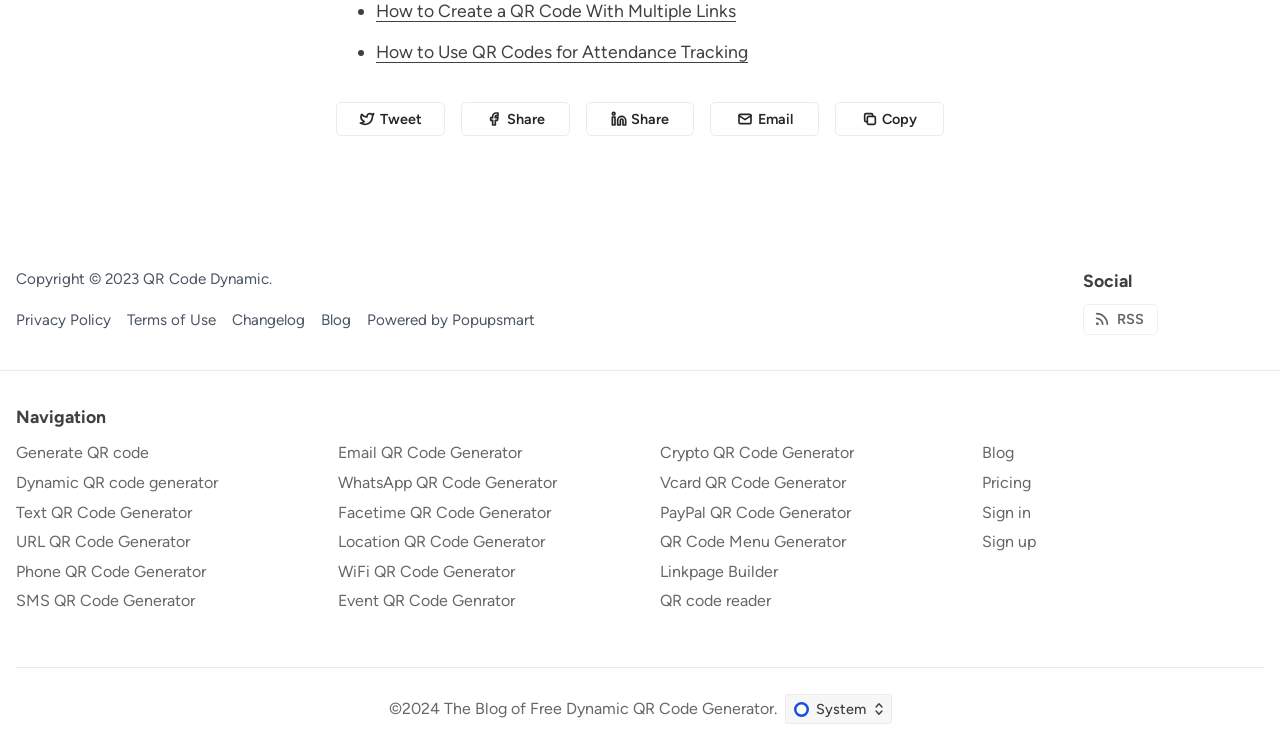What is the purpose of the website?
Answer the question with as much detail as you can, using the image as a reference.

The website appears to be a QR code generator, as evidenced by the various links and buttons related to QR code creation, such as 'Generate QR code', 'Dynamic QR code generator', and 'Text QR Code Generator'.